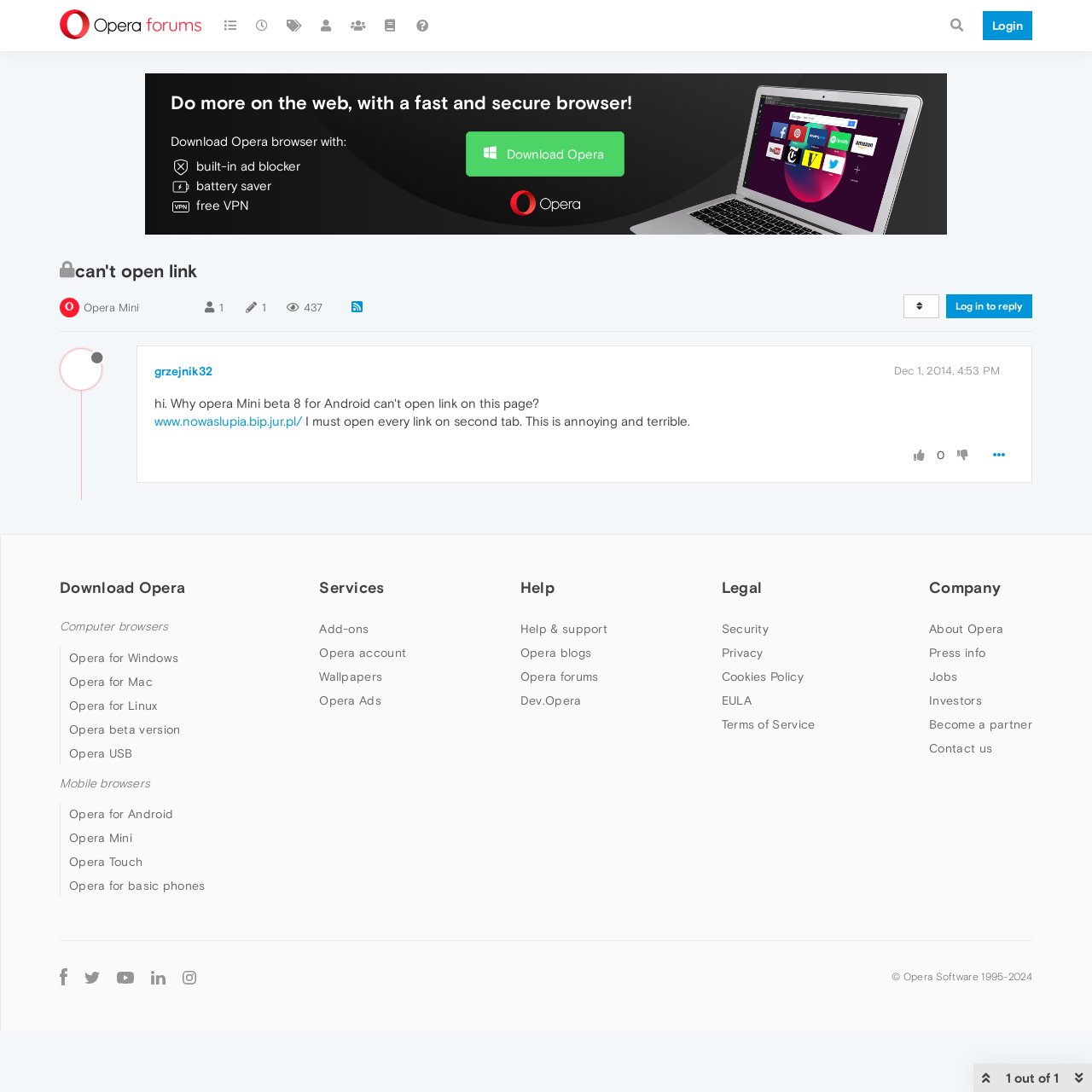Locate the bounding box coordinates of the area to click to fulfill this instruction: "Click the 'Opera Mini' link". The bounding box should be presented as four float numbers between 0 and 1, in the order [left, top, right, bottom].

[0.077, 0.276, 0.127, 0.288]